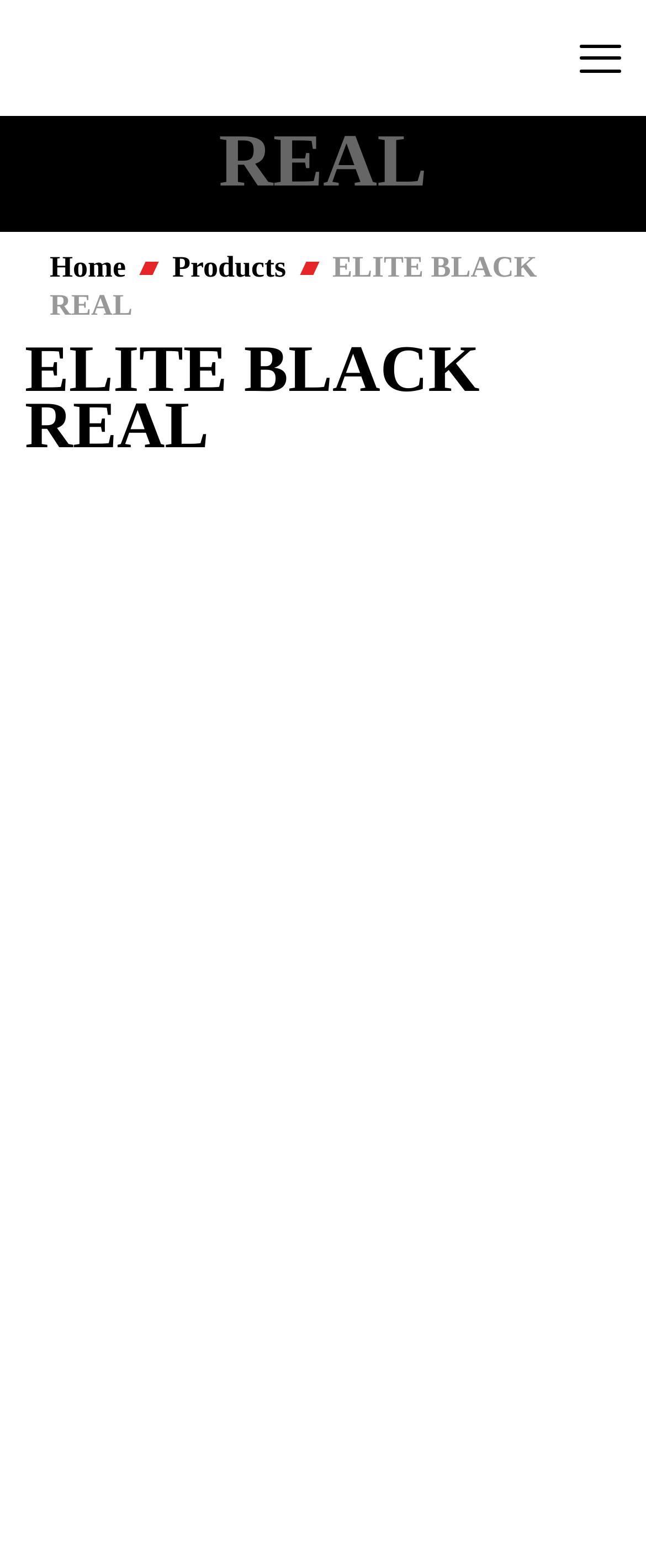What type of product is being displayed?
Kindly offer a comprehensive and detailed response to the question.

The heading element 'ELITE BLACK REAL' and the brand name 'Elite Sport' suggest that the product being displayed is related to sports, and the meta description 'Robot Challenge Screen' is not relevant to the current webpage content, so I infer that the product is goalkeeper gloves.